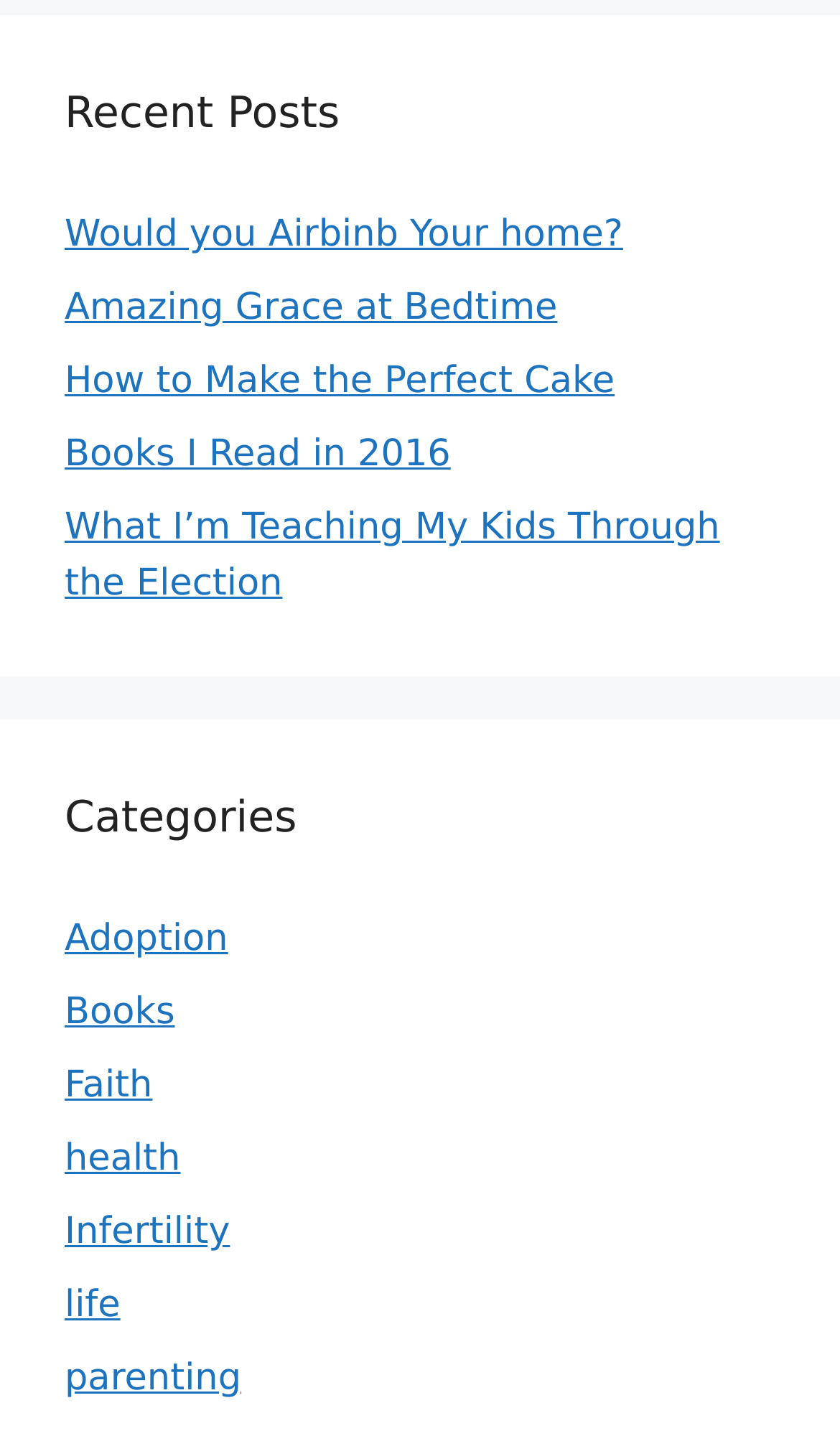Identify the bounding box for the UI element described as: "SIRUS GAMING". The coordinates should be four float numbers between 0 and 1, i.e., [left, top, right, bottom].

None